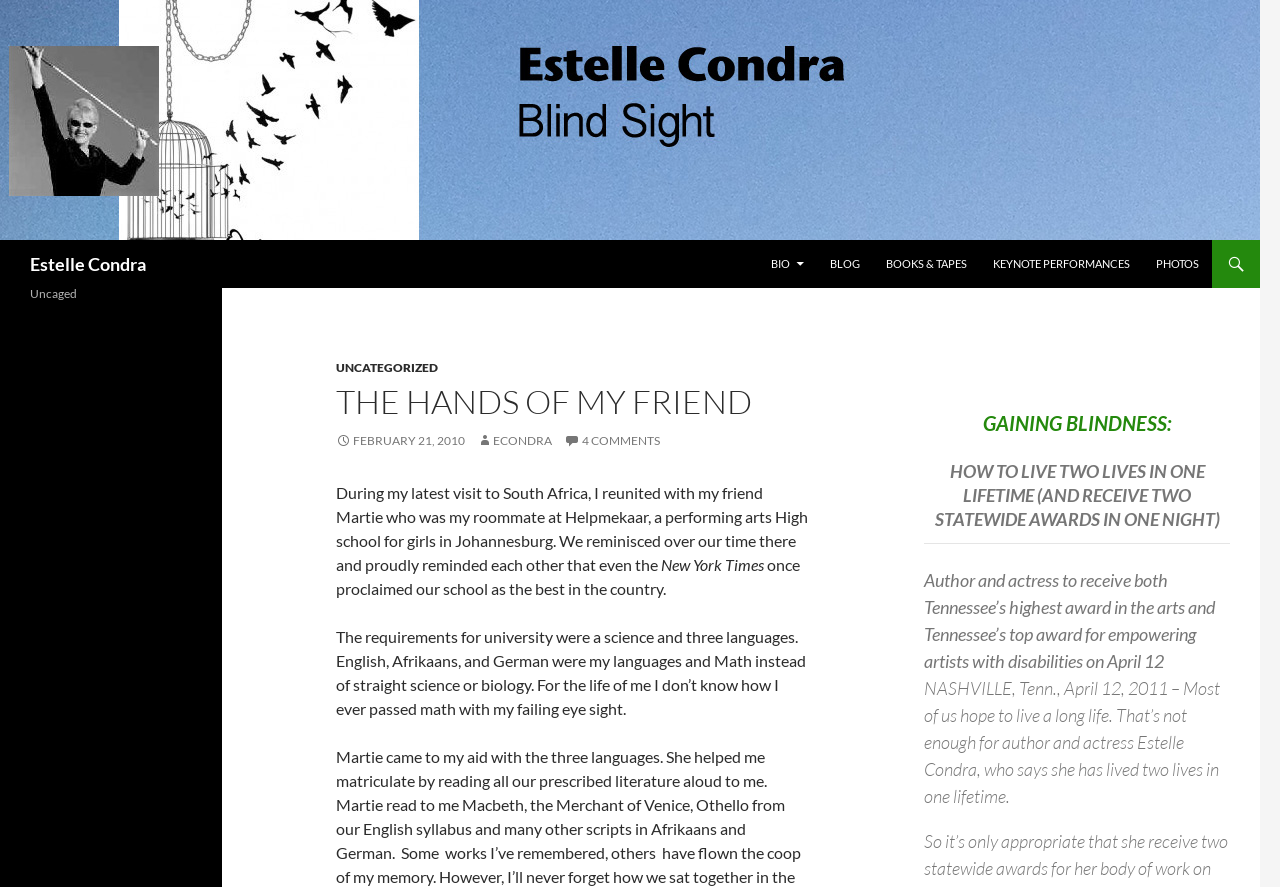Find the bounding box coordinates of the clickable area required to complete the following action: "View the 'GAINING BLINDNESS:' article".

[0.768, 0.463, 0.915, 0.49]